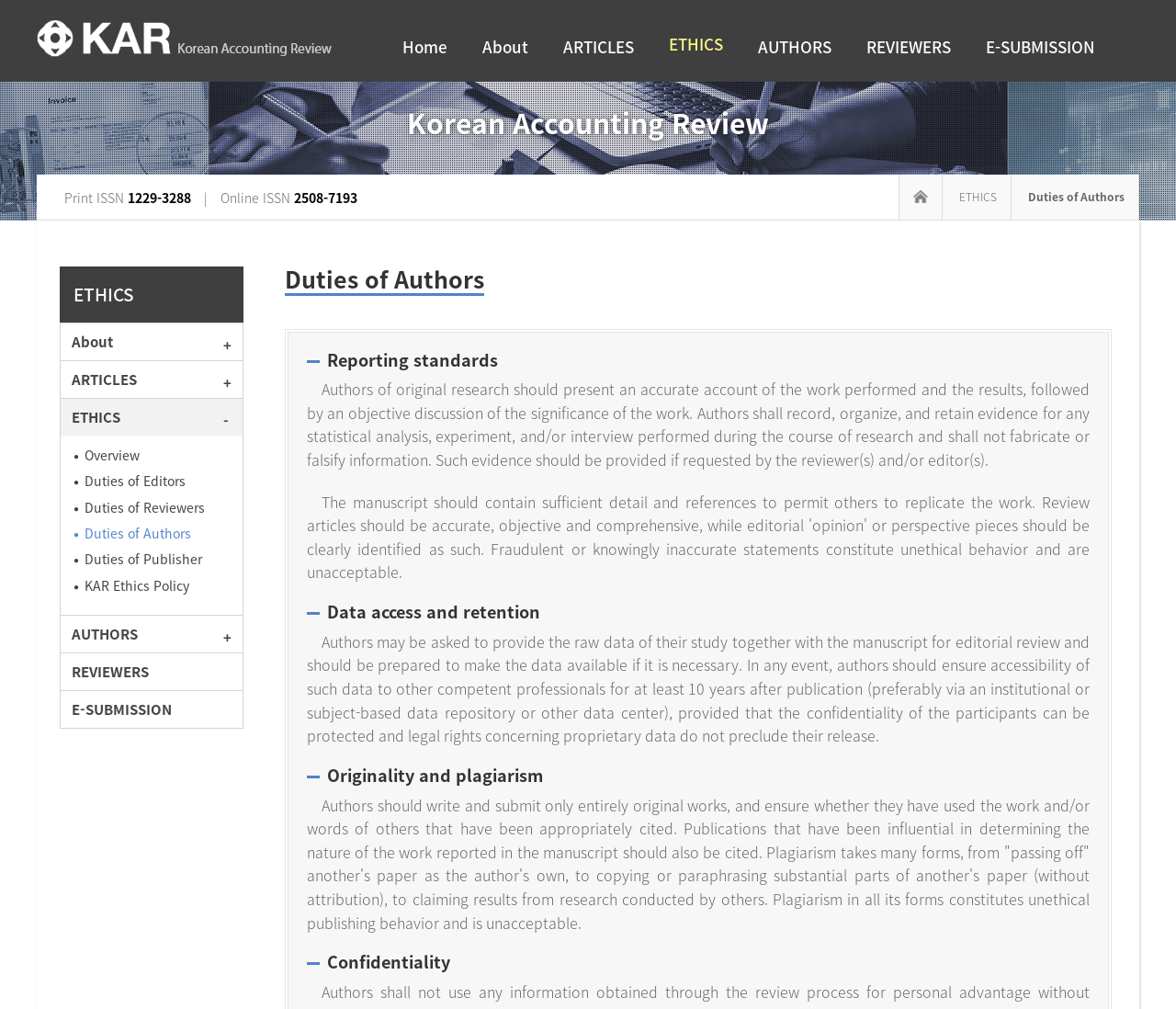Locate the bounding box coordinates of the clickable part needed for the task: "Click on Home".

[0.328, 0.028, 0.395, 0.065]